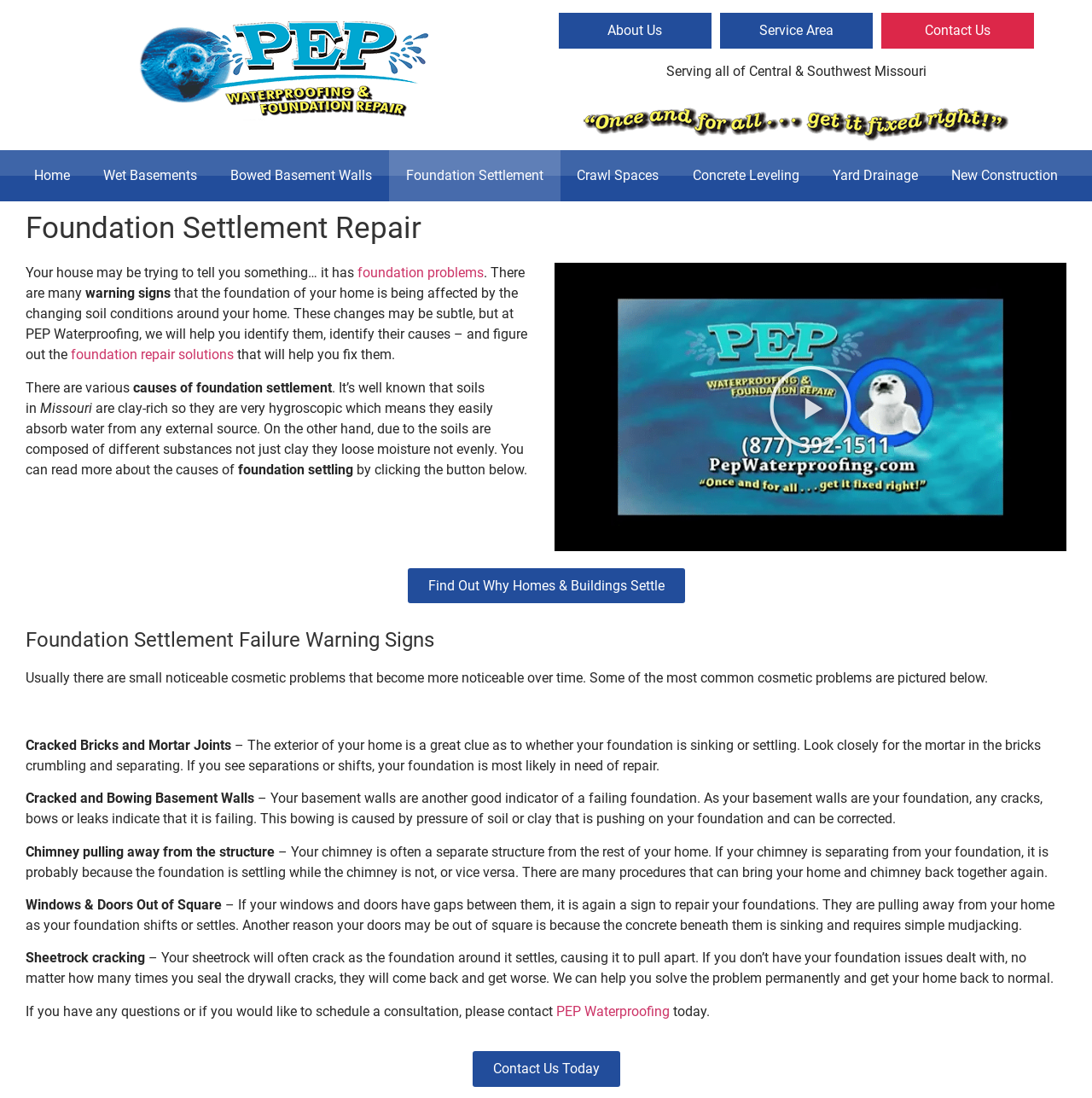Produce an extensive caption that describes everything on the webpage.

This webpage is about foundation settlement causes and solutions for homeowners in the Jefferson City and Lake Ozark areas. At the top, there is a logo of PEP Waterproofing & Foundation Repair, followed by a navigation menu with links to "About Us", "Service Area", and "Contact Us". Below the navigation menu, there is a heading "Foundation Settlement Repair" and a brief introduction to the topic.

The main content of the webpage is divided into sections. The first section explains the warning signs of foundation settlement, including cracked bricks and mortar joints, cracked and bowing basement walls, chimney pulling away from the structure, windows and doors out of square, and sheetrock cracking. Each of these signs is described in detail, along with possible causes and solutions.

To the right of the text, there is a video about foundation settlement, with a play button. Below the video, there is a link to "Find Out Why Homes & Buildings Settle". The next section is headed "Foundation Settlement Failure Warning Signs" and provides more information about the common signs of foundation settlement.

At the bottom of the page, there is a call to action, encouraging visitors to contact PEP Waterproofing for a consultation. There is also a link to "Contact Us Today" for those who want to get in touch with the company.